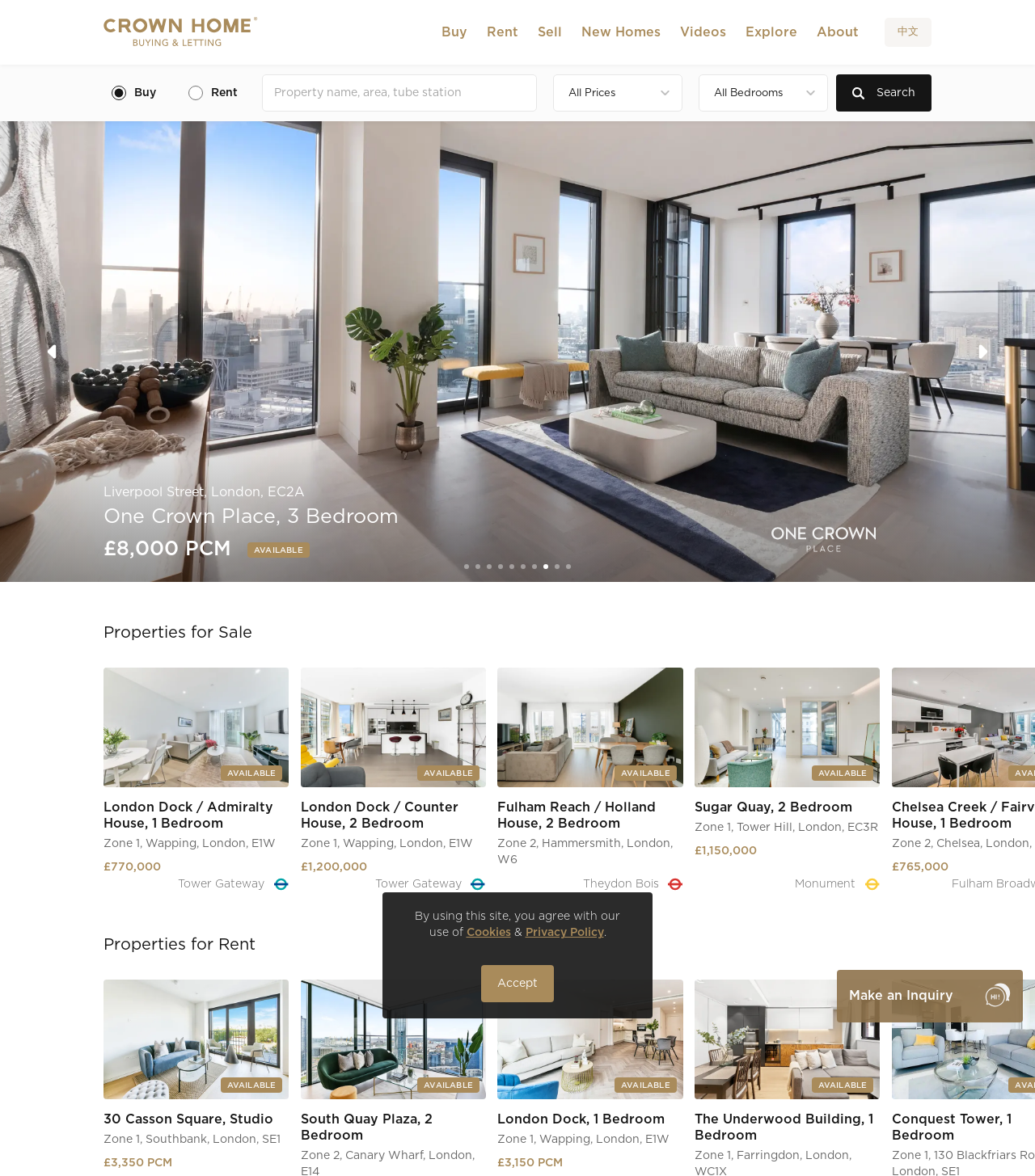Given the description Available, predict the bounding box coordinates of the UI element. Ensure the coordinates are in the format (top-left x, top-left y, bottom-right x, bottom-right y) and all values are between 0 and 1.

[0.481, 0.833, 0.66, 0.935]